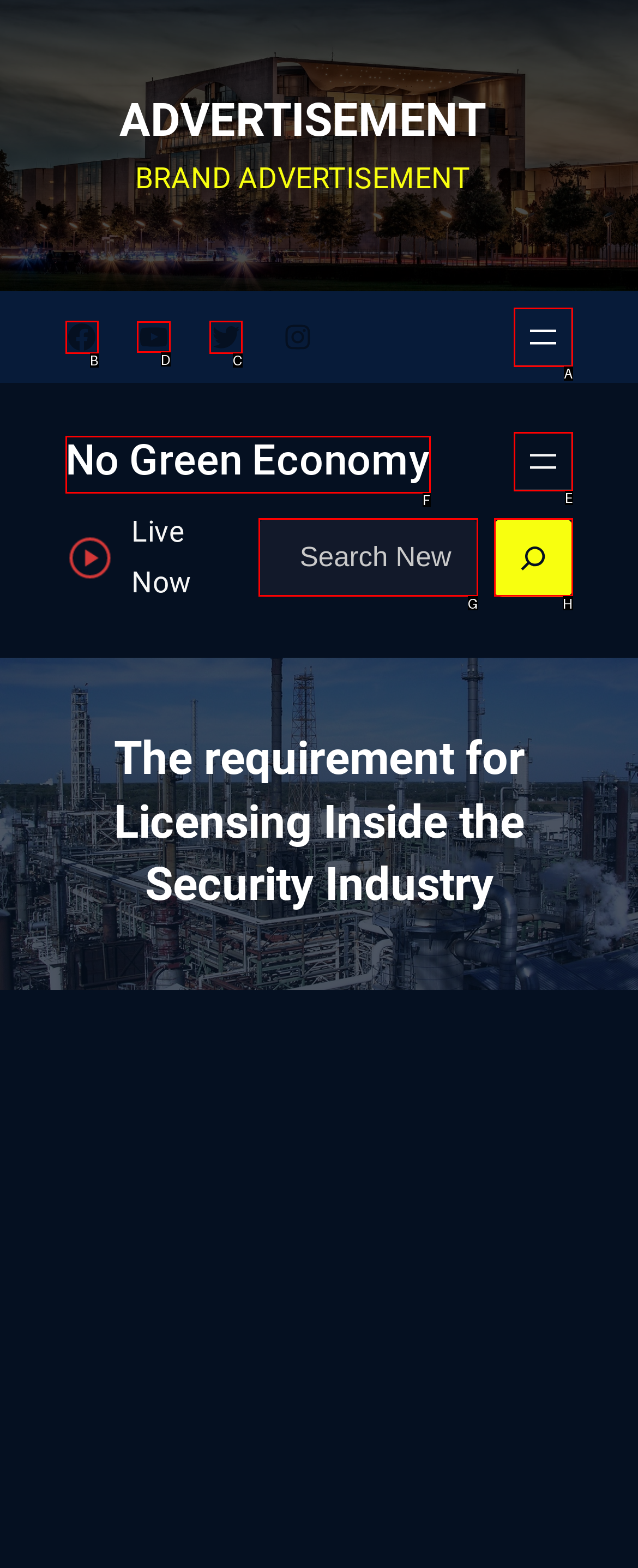Select the correct HTML element to complete the following task: Click on YouTube
Provide the letter of the choice directly from the given options.

D